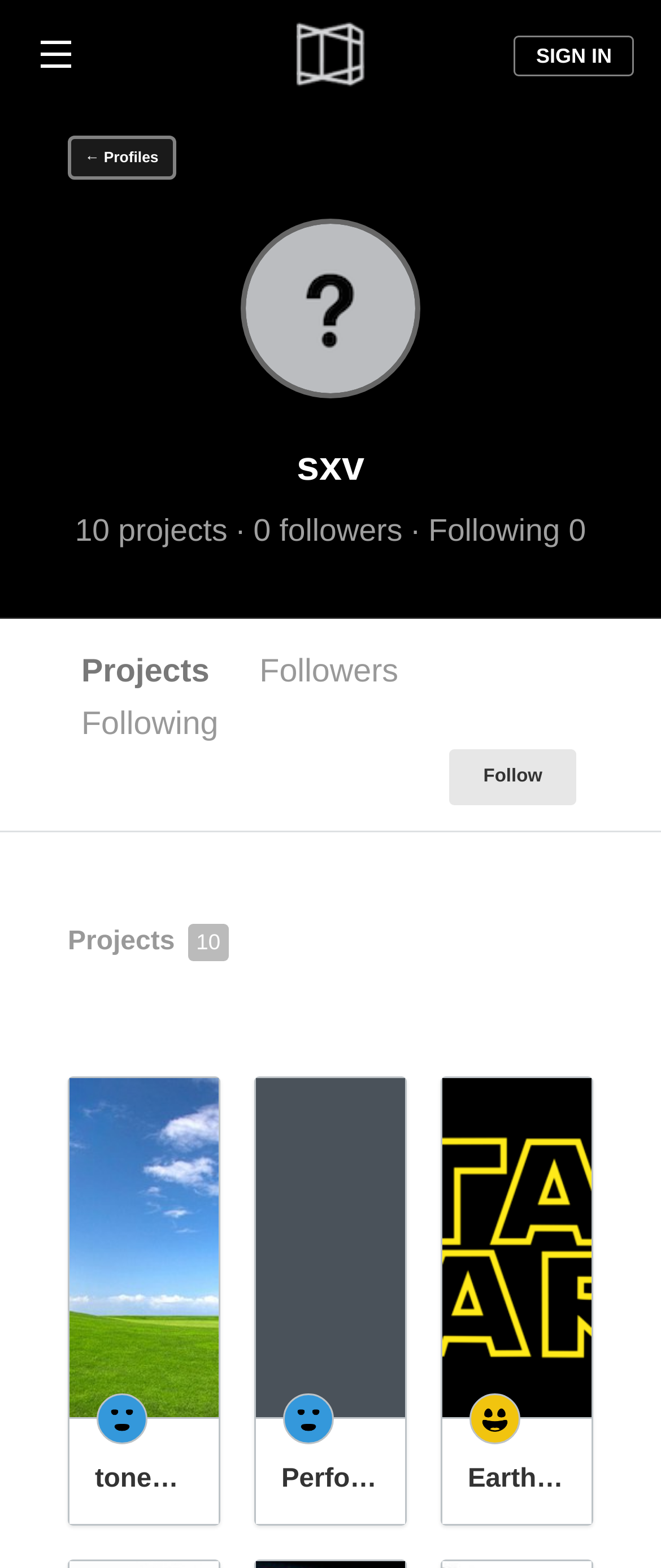Determine the bounding box coordinates of the clickable element necessary to fulfill the instruction: "View projects". Provide the coordinates as four float numbers within the 0 to 1 range, i.e., [left, top, right, bottom].

[0.097, 0.412, 0.342, 0.445]